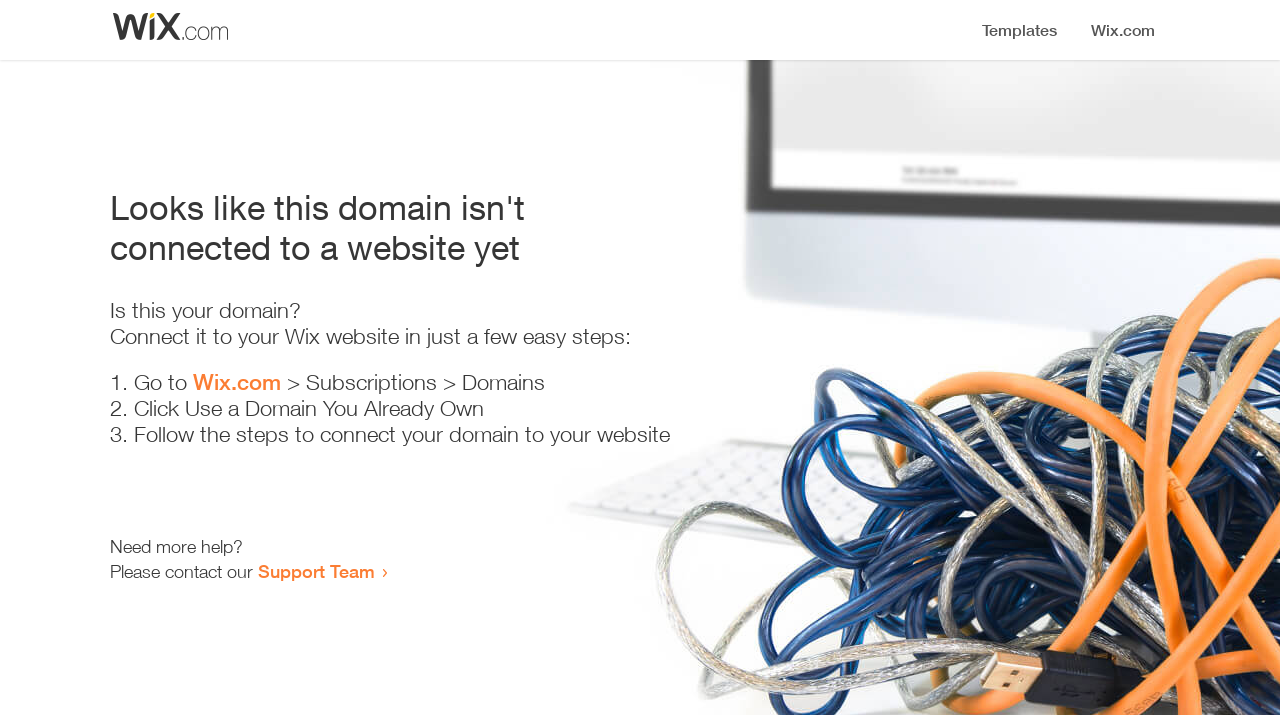Can you extract the headline from the webpage for me?

Looks like this domain isn't
connected to a website yet